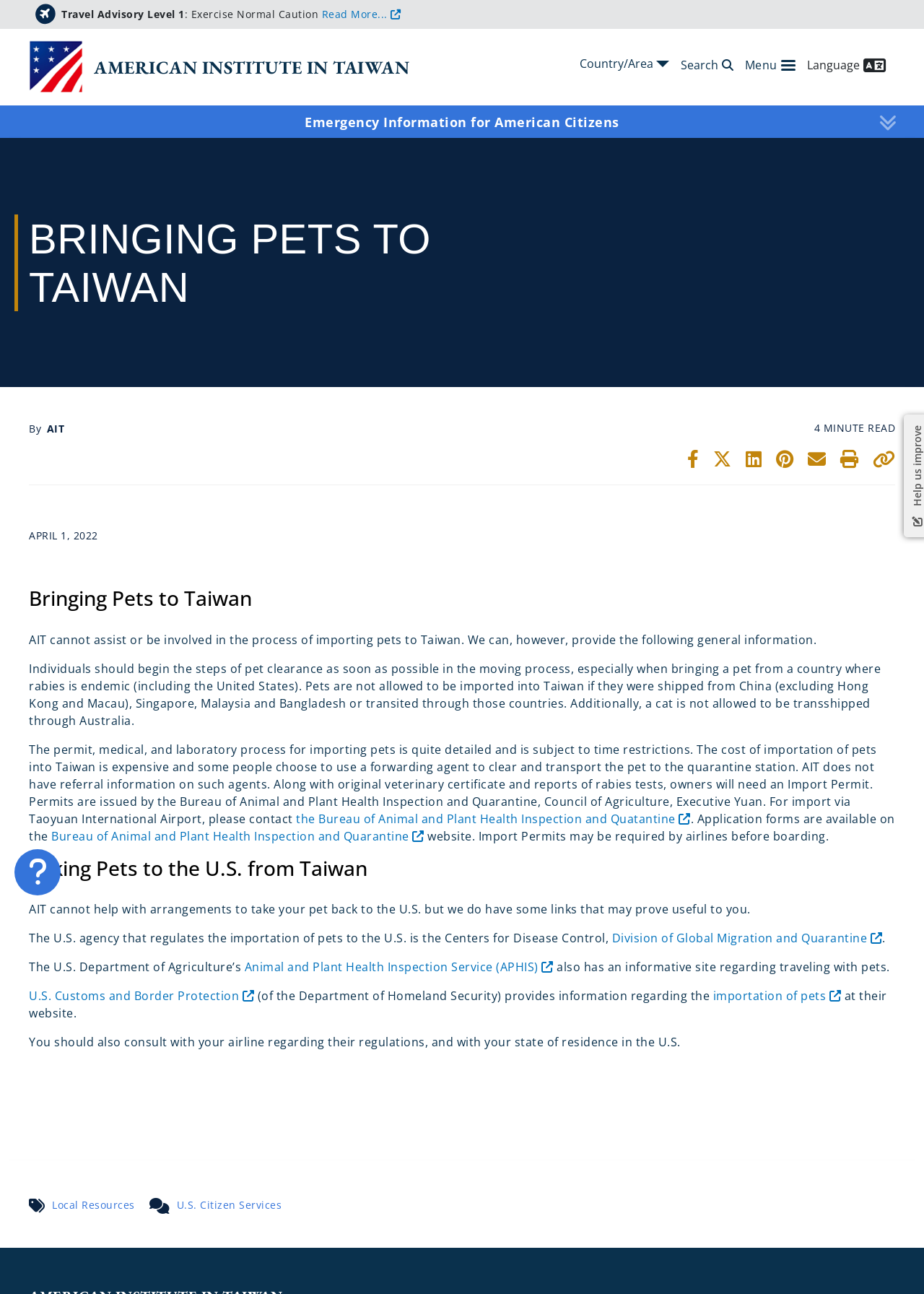Please identify the bounding box coordinates for the region that you need to click to follow this instruction: "Search for something".

[0.736, 0.044, 0.793, 0.056]